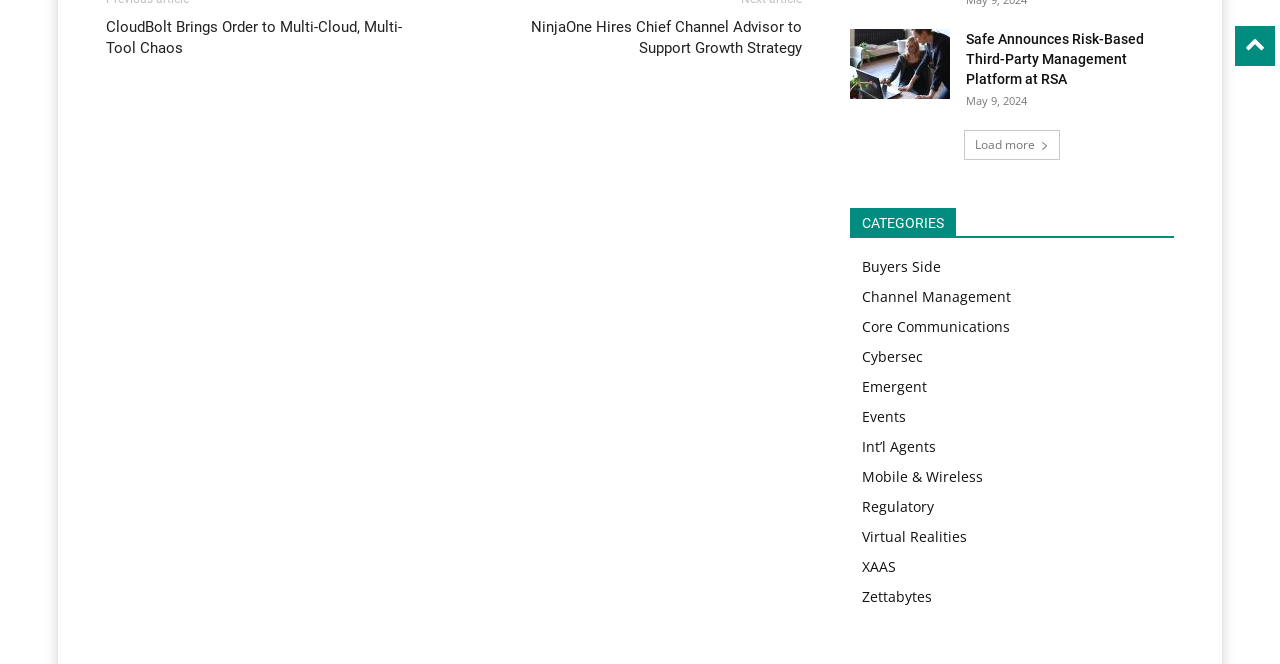Determine the bounding box coordinates of the clickable area required to perform the following instruction: "Explore articles in the XAAS category". The coordinates should be represented as four float numbers between 0 and 1: [left, top, right, bottom].

[0.673, 0.839, 0.7, 0.867]